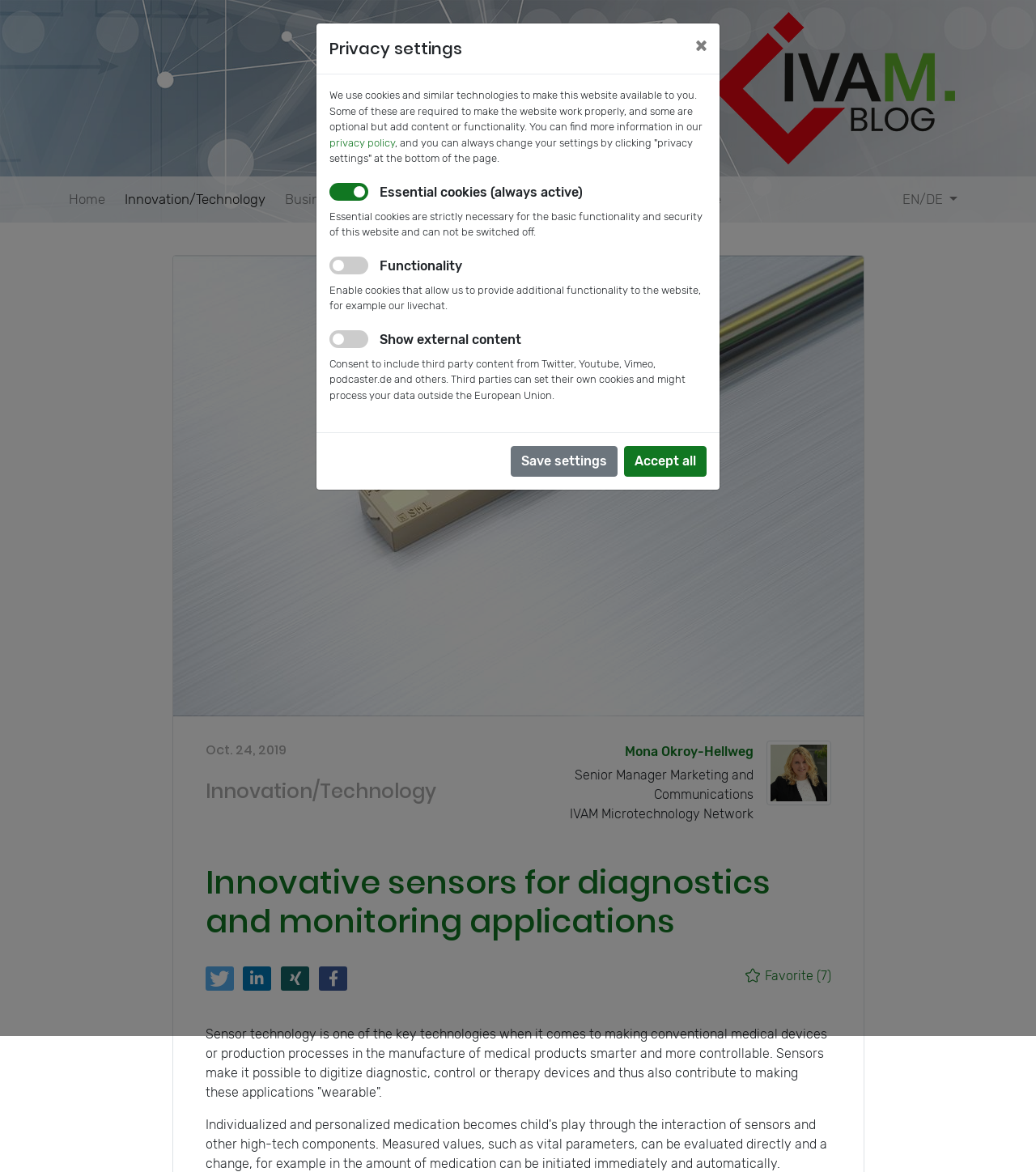Given the description Microtech Guide, predict the bounding box coordinates of the UI element. Ensure the coordinates are in the format (top-left x, top-left y, bottom-right x, bottom-right y) and all values are between 0 and 1.

[0.493, 0.156, 0.608, 0.185]